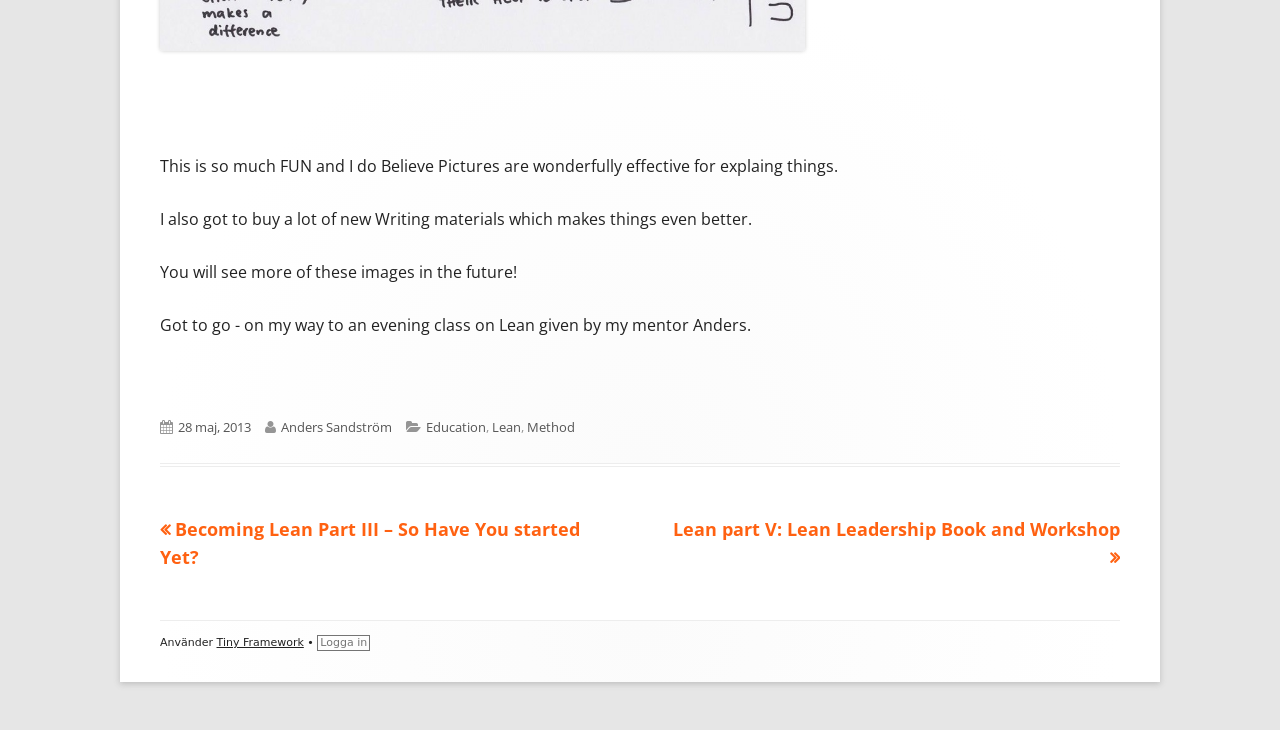Based on the image, please respond to the question with as much detail as possible:
What is the category of the post?

The categories of the post can be found in the footer section of the webpage, where it is mentioned as 'Kategorier' (which means 'categories' in Swedish) followed by links to the categories, which are 'Education', 'Lean', and 'Method'.